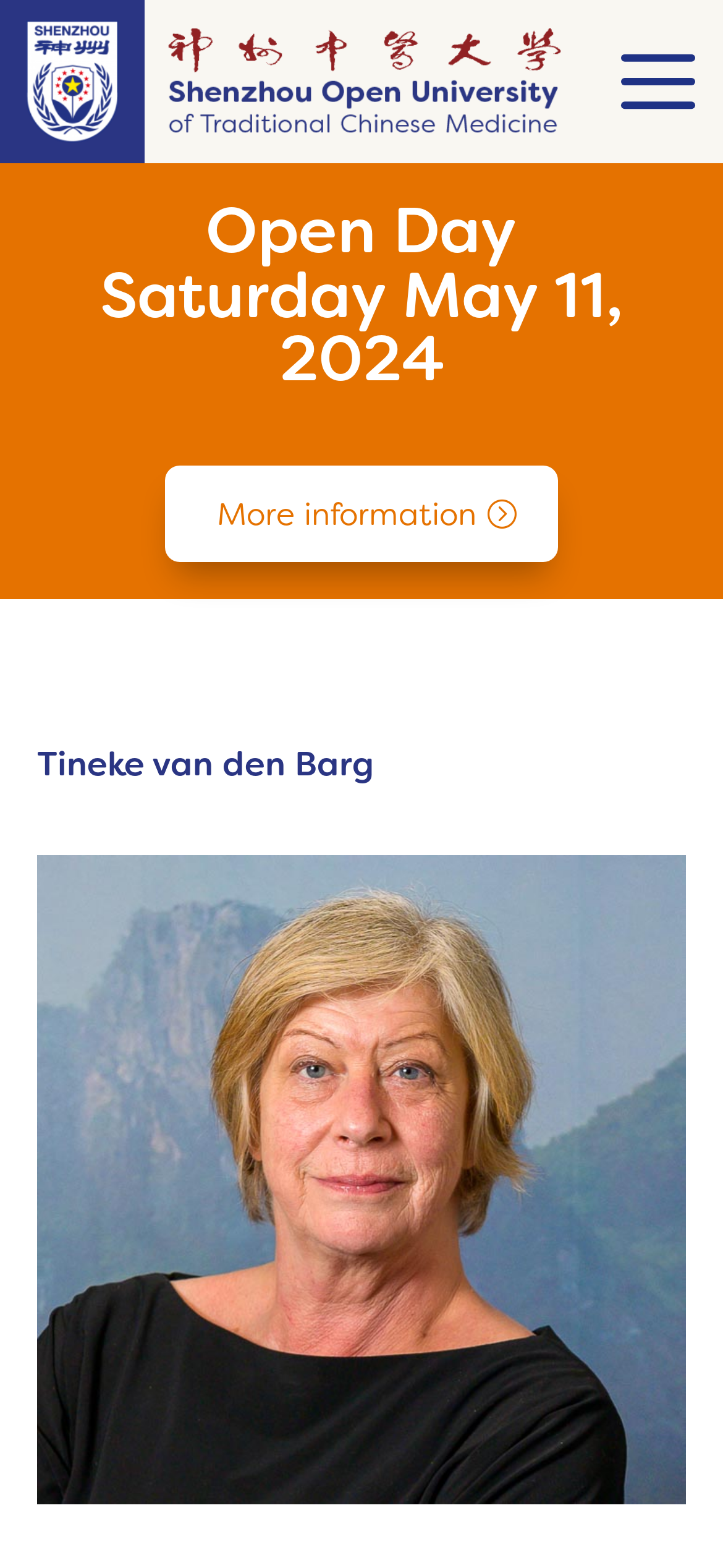Locate the headline of the webpage and generate its content.

Tineke van den Barg